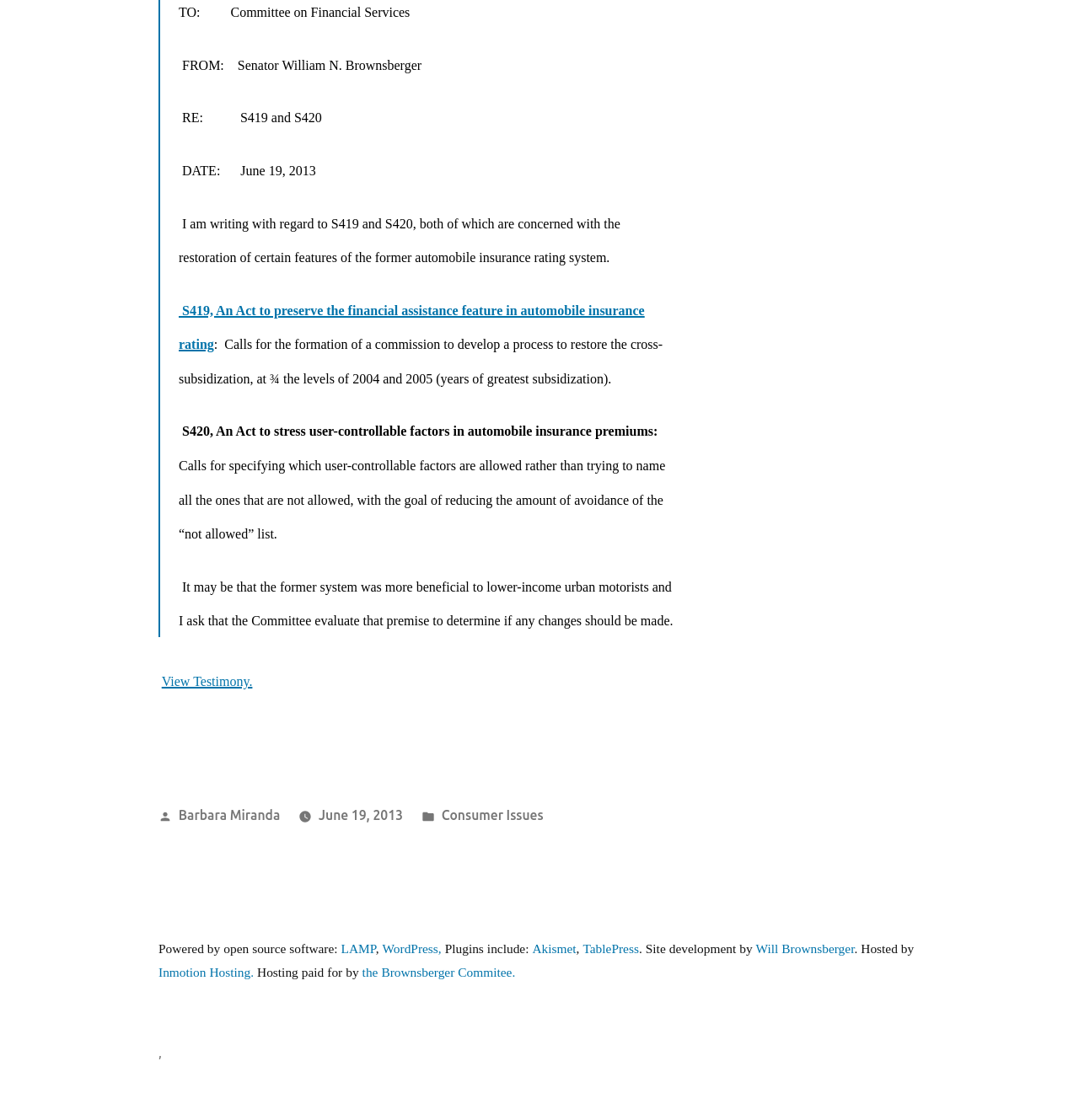From the element description: "View Testimony.", extract the bounding box coordinates of the UI element. The coordinates should be expressed as four float numbers between 0 and 1, in the order [left, top, right, bottom].

[0.15, 0.602, 0.234, 0.615]